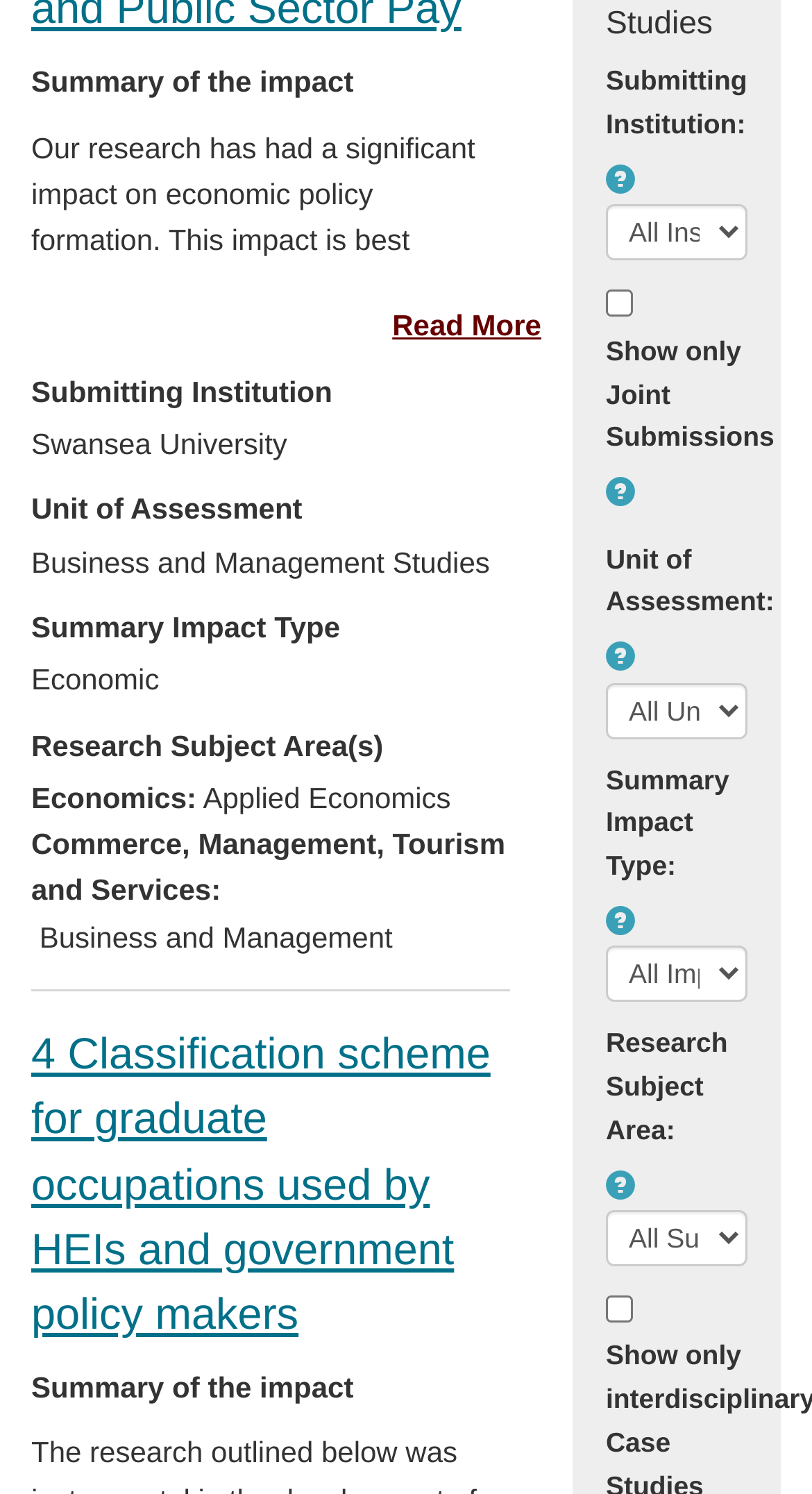Bounding box coordinates are specified in the format (top-left x, top-left y, bottom-right x, bottom-right y). All values are floating point numbers bounded between 0 and 1. Please provide the bounding box coordinate of the region this sentence describes: parent_node: Show only Joint Submissions

[0.746, 0.319, 0.782, 0.339]